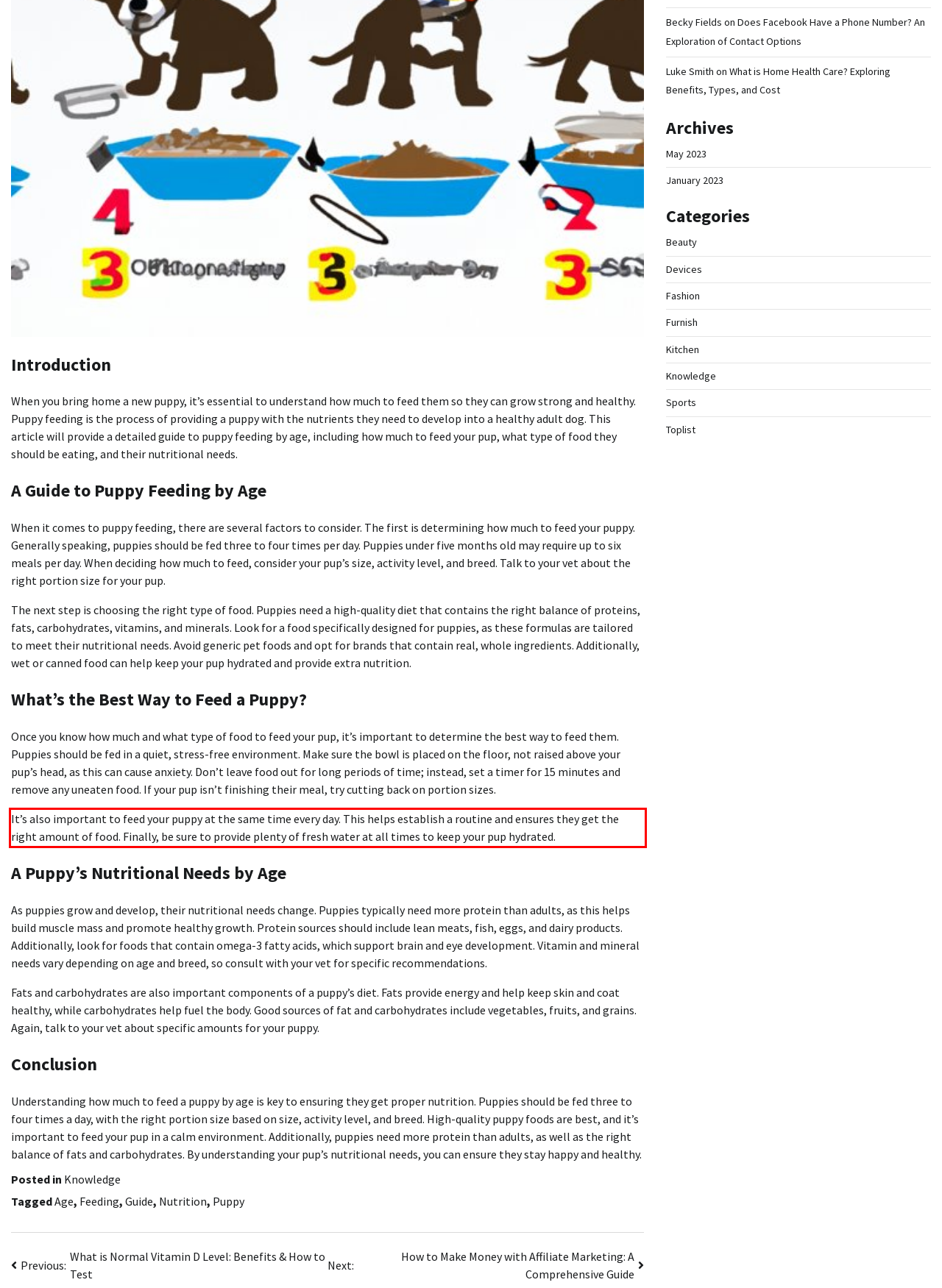Observe the screenshot of the webpage that includes a red rectangle bounding box. Conduct OCR on the content inside this red bounding box and generate the text.

It’s also important to feed your puppy at the same time every day. This helps establish a routine and ensures they get the right amount of food. Finally, be sure to provide plenty of fresh water at all times to keep your pup hydrated.